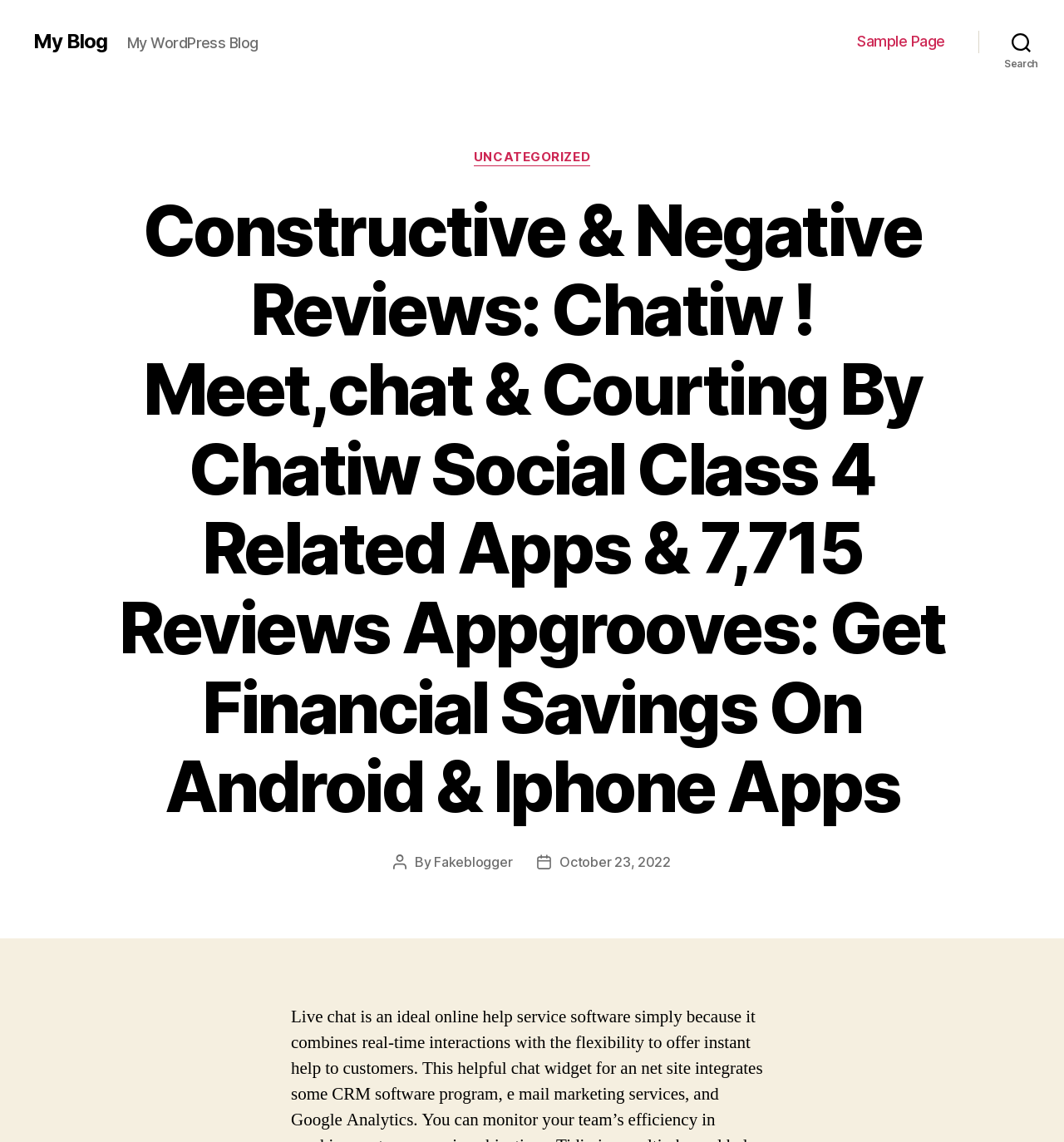Please find the main title text of this webpage.

Constructive & Negative Reviews: Chatiw ! Meet,chat & Courting By Chatiw Social Class 4 Related Apps & 7,715 Reviews Appgrooves: Get Financial Savings On Android & Iphone Apps